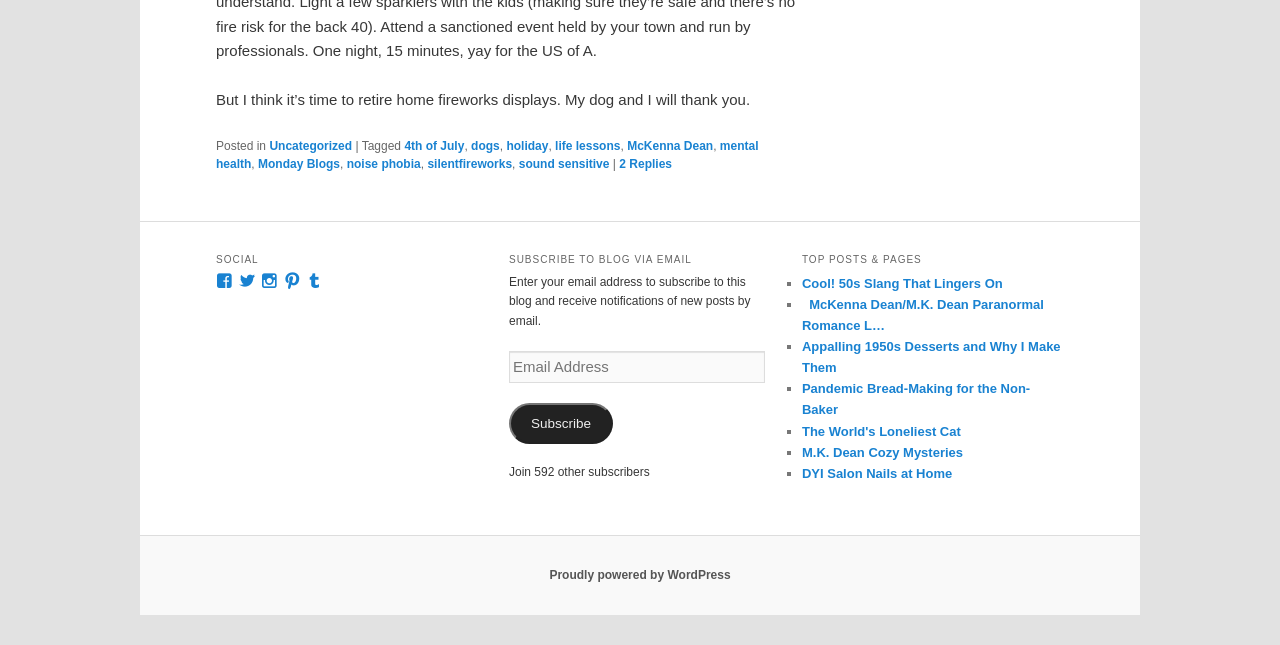Can you find the bounding box coordinates of the area I should click to execute the following instruction: "Find wedding vendors in Hyderabad"?

None